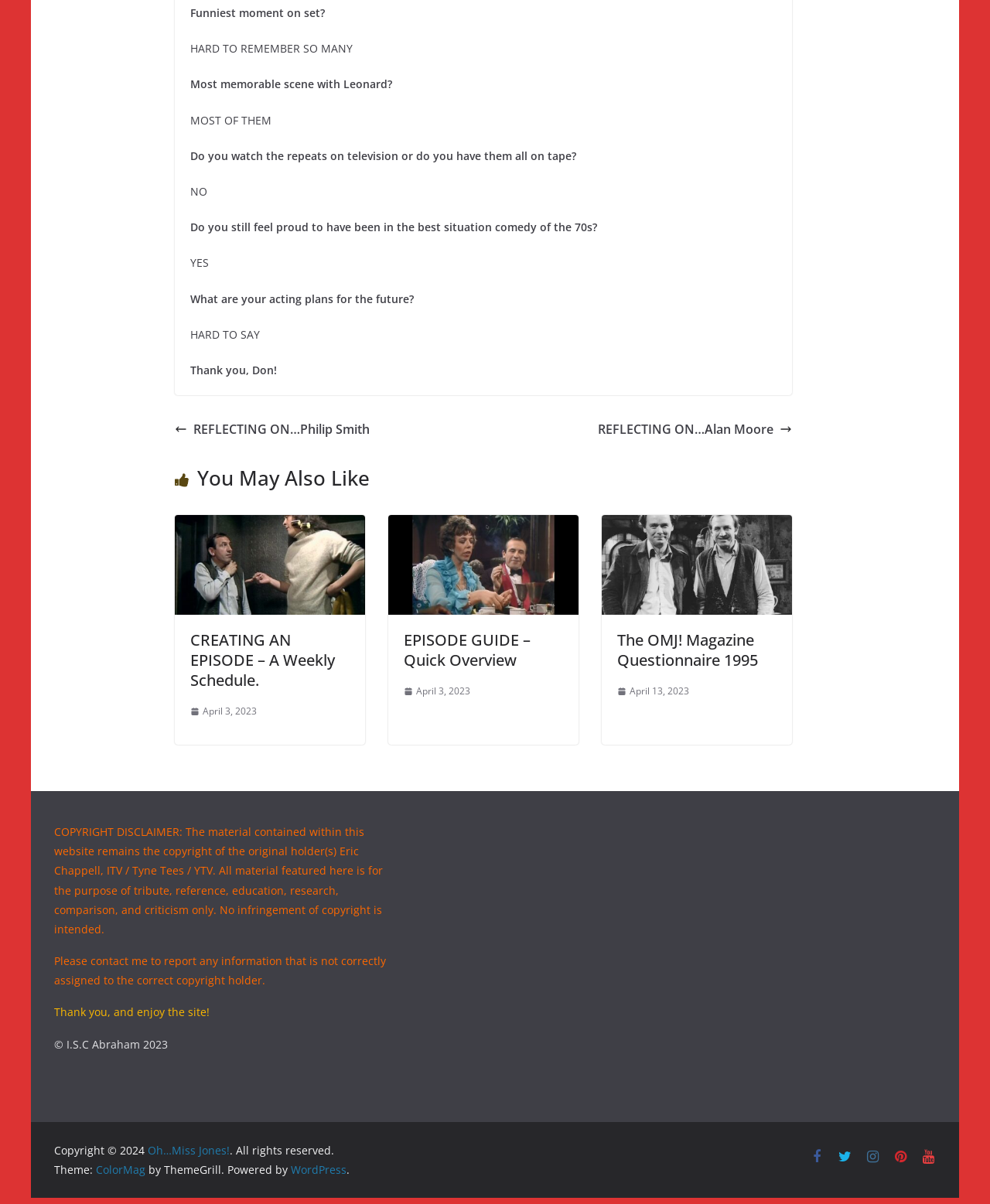Please locate the bounding box coordinates of the region I need to click to follow this instruction: "Click on 'REFLECTING ON…Philip Smith'".

[0.177, 0.348, 0.373, 0.366]